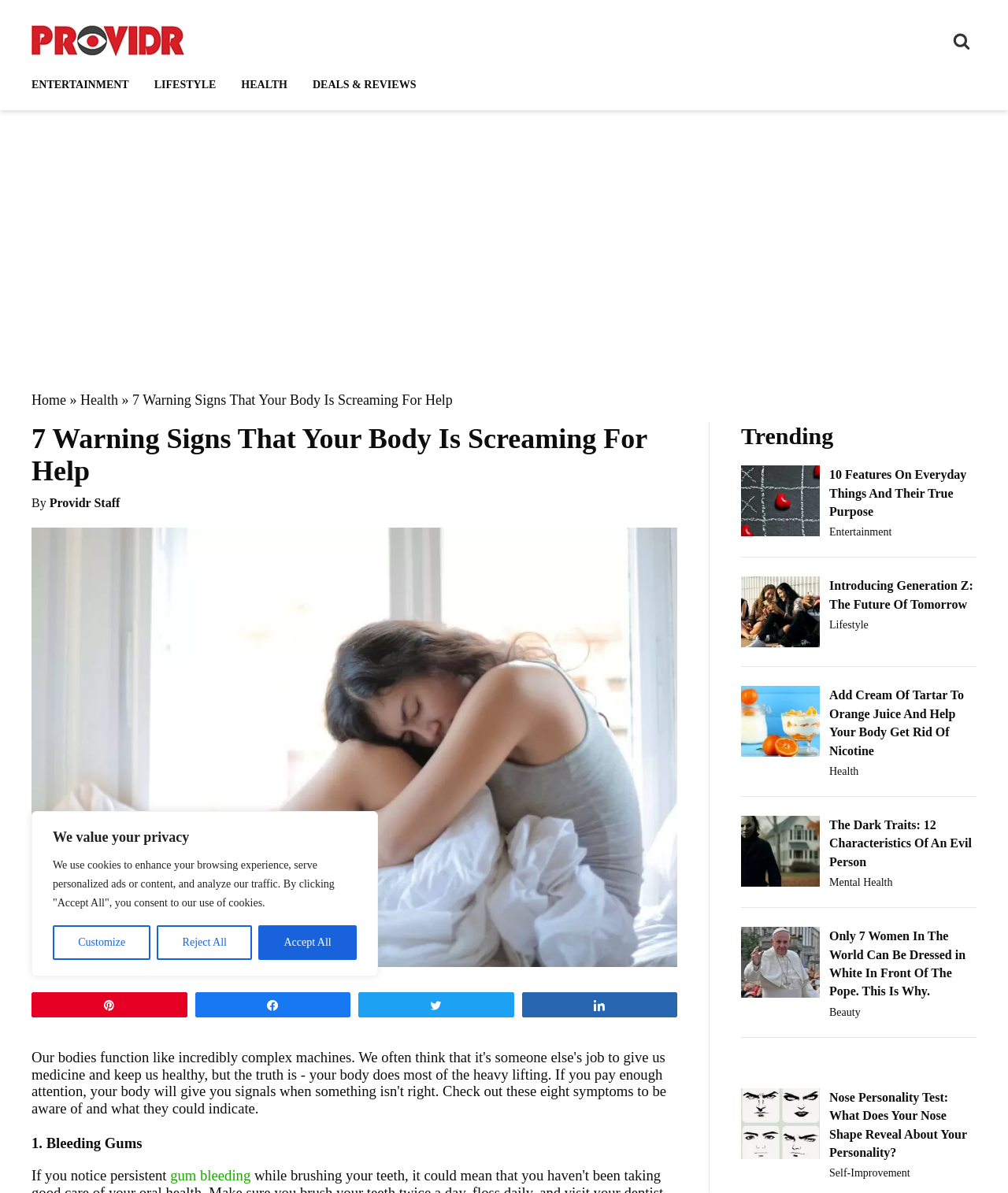Pinpoint the bounding box coordinates of the area that must be clicked to complete this instruction: "Share the article on Twitter".

[0.356, 0.832, 0.509, 0.852]